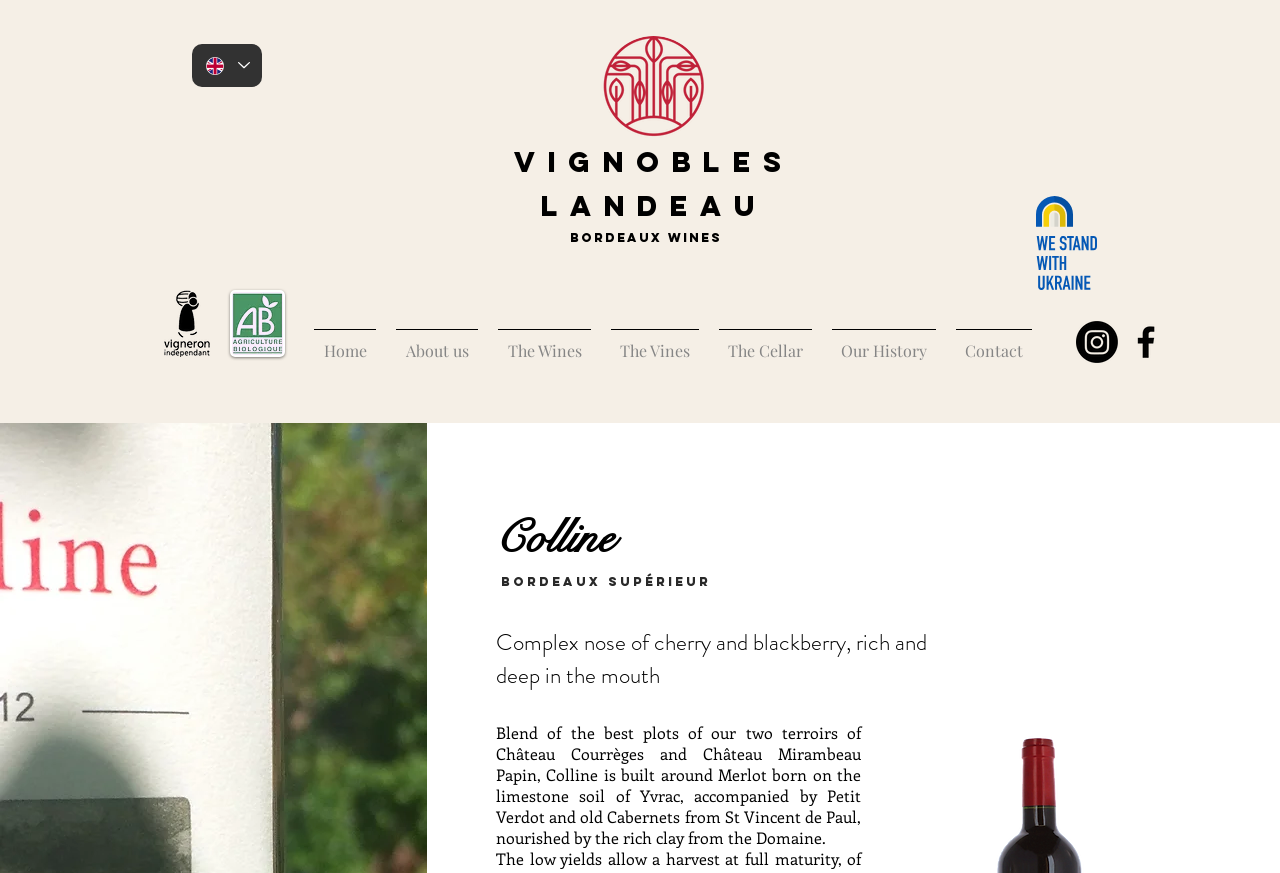Determine the bounding box coordinates of the element that should be clicked to execute the following command: "Visit the home page".

[0.238, 0.377, 0.302, 0.407]